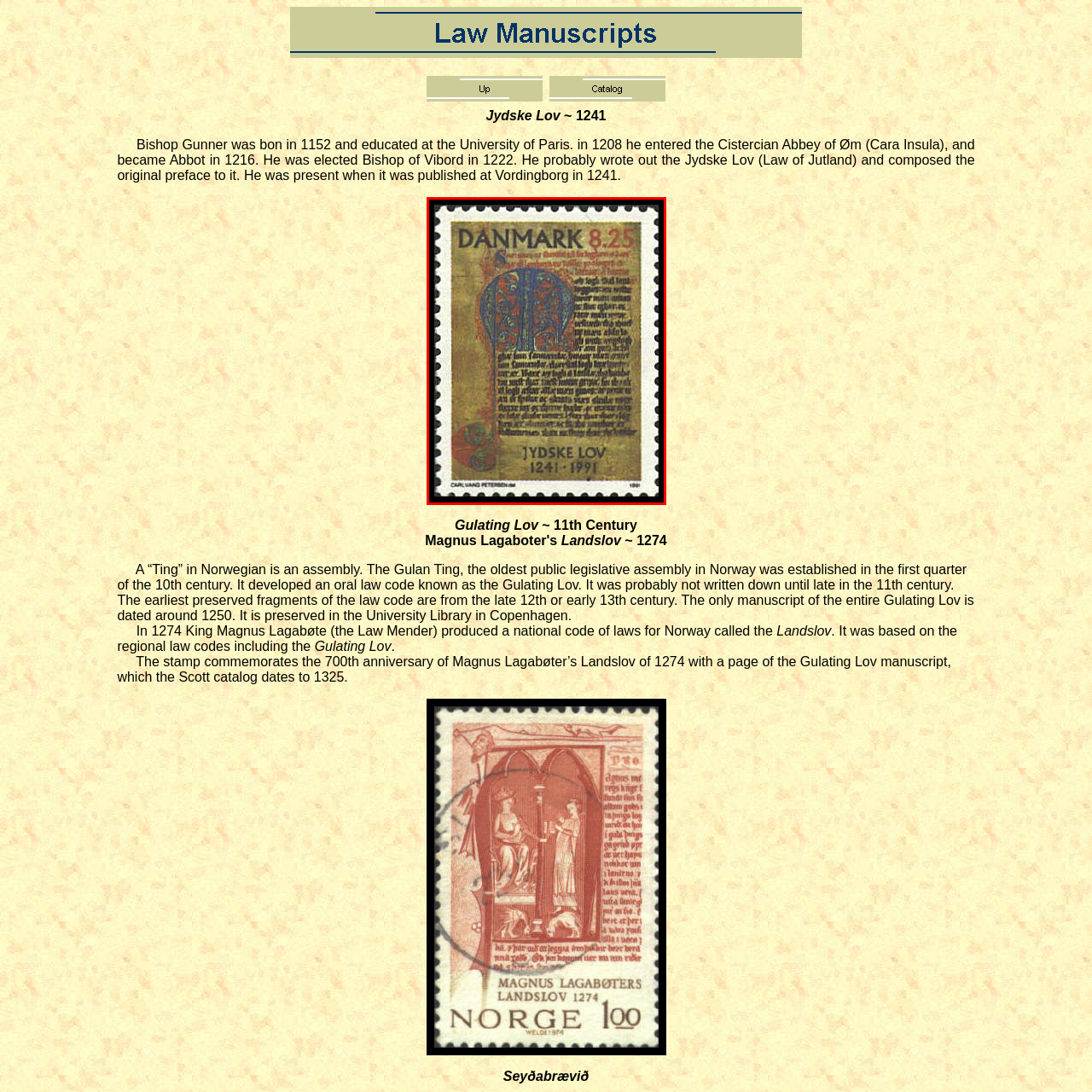View the image inside the red box and answer the question briefly with a word or phrase:
What is the significance of the dates '1241-1991' on the stamp?

750th anniversary of Jydske Lov